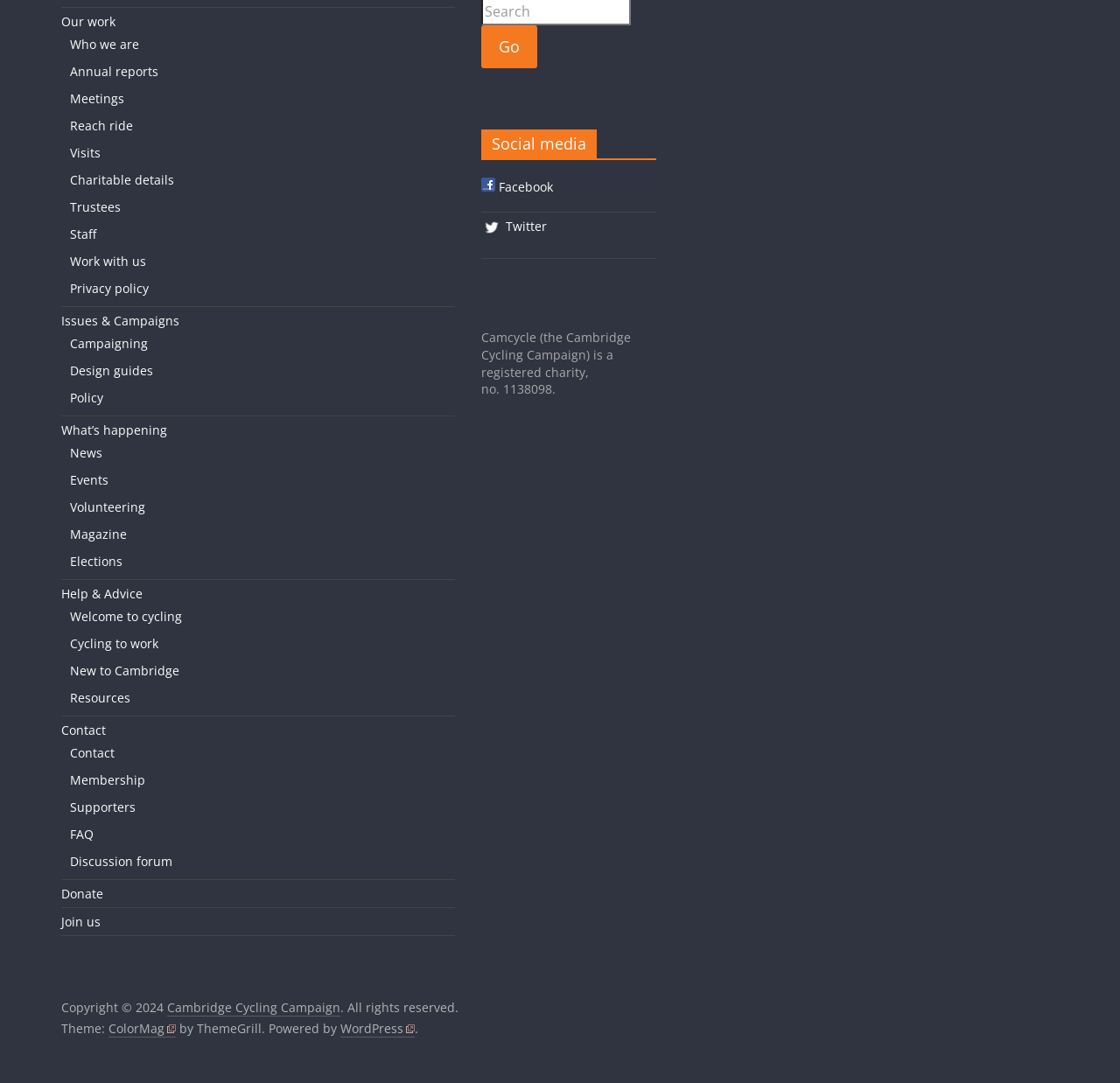Please identify the bounding box coordinates for the region that you need to click to follow this instruction: "Click on 'Donate'".

[0.055, 0.817, 0.092, 0.833]